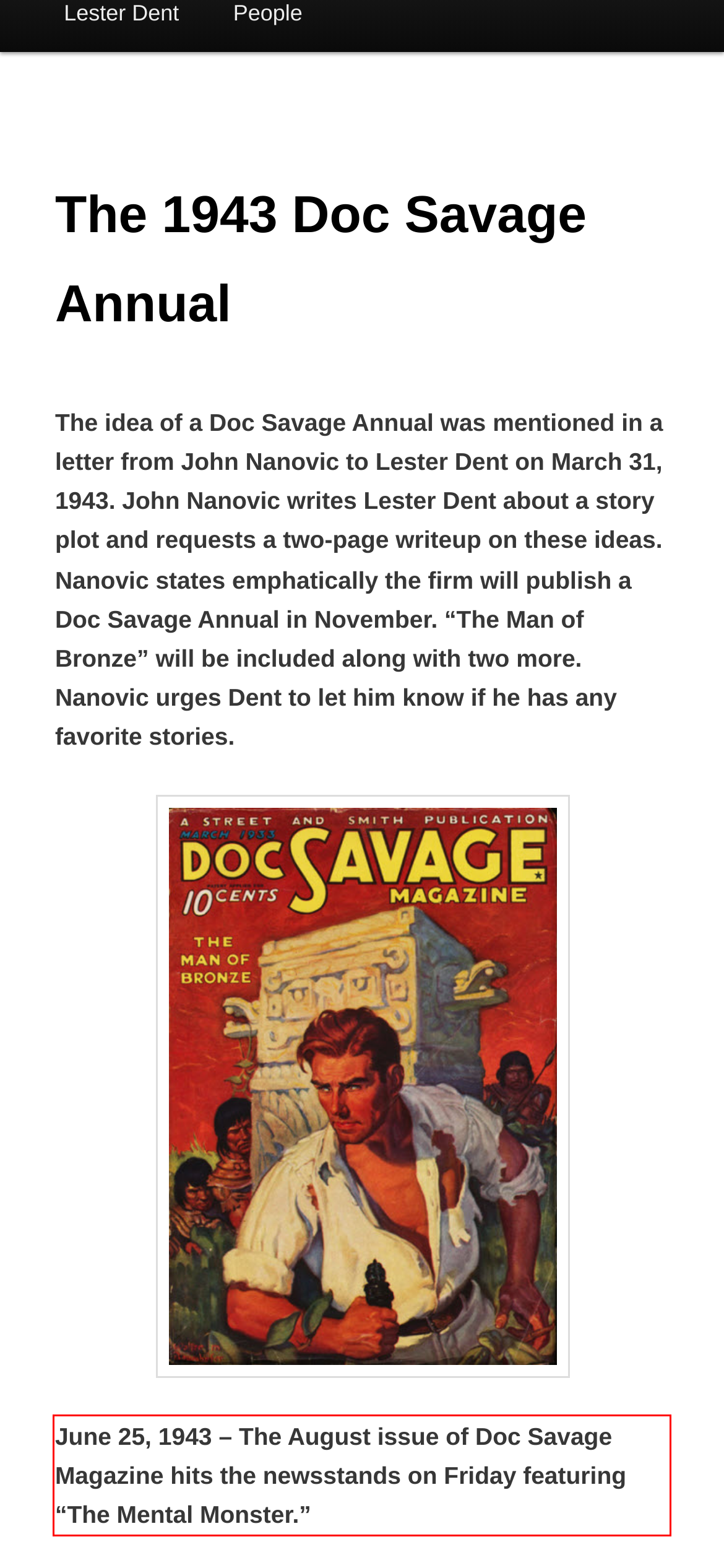Identify and extract the text within the red rectangle in the screenshot of the webpage.

June 25, 1943 – The August issue of Doc Savage Magazine hits the newsstands on Friday featuring “The Mental Monster.”